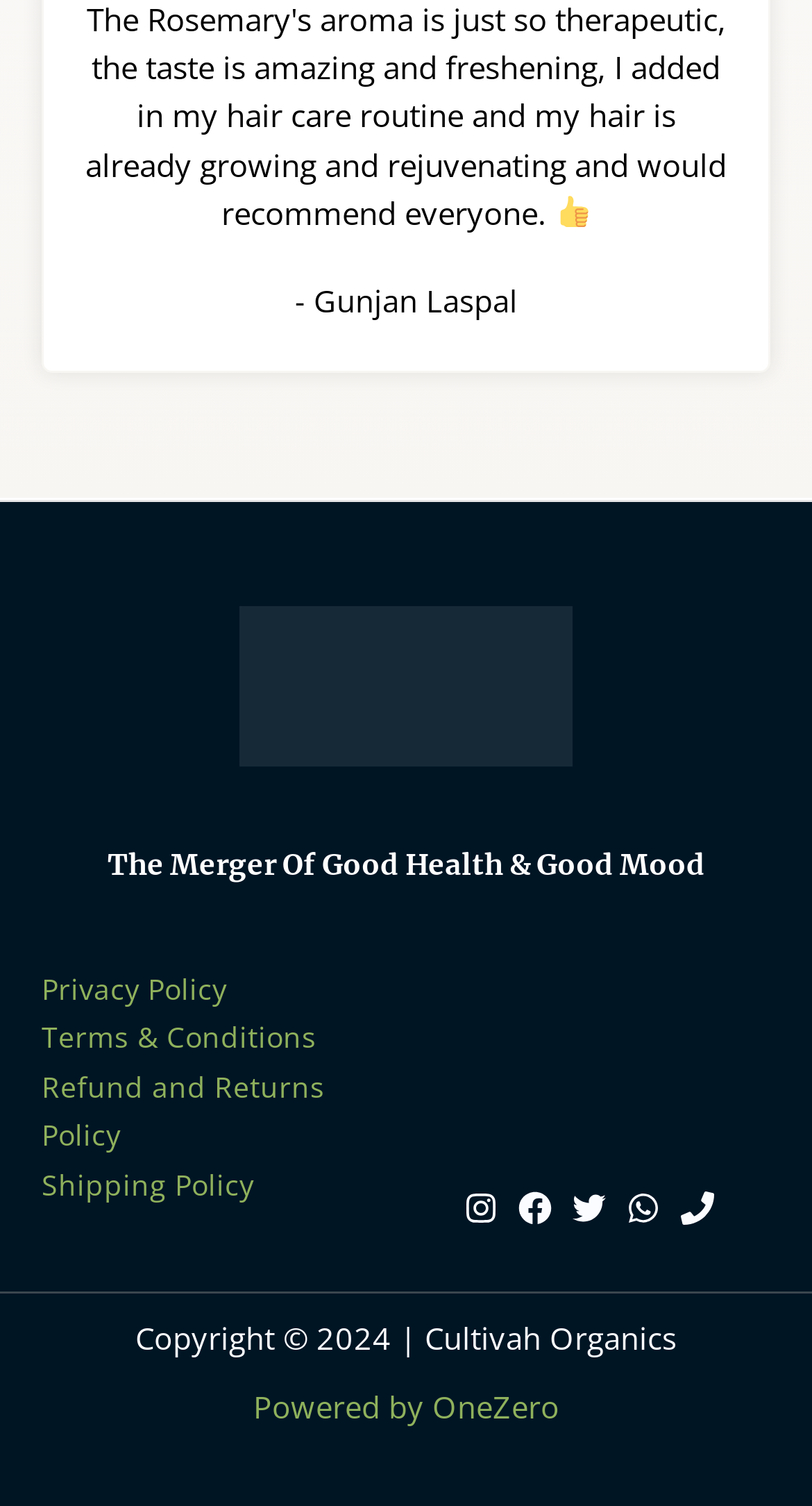Identify the bounding box coordinates of the area that should be clicked in order to complete the given instruction: "View the Terms & Conditions page". The bounding box coordinates should be four float numbers between 0 and 1, i.e., [left, top, right, bottom].

[0.051, 0.676, 0.39, 0.702]